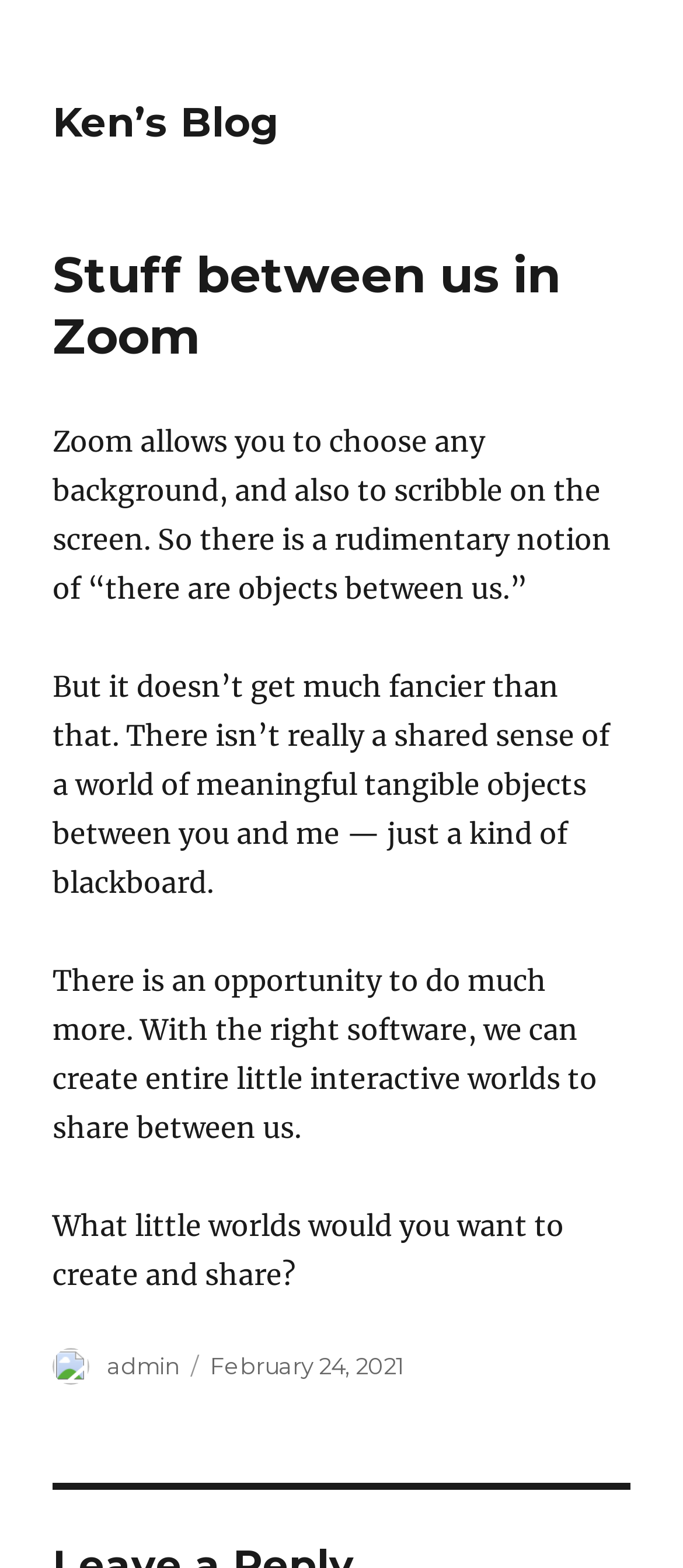Ascertain the bounding box coordinates for the UI element detailed here: "Ken’s Blog". The coordinates should be provided as [left, top, right, bottom] with each value being a float between 0 and 1.

[0.077, 0.063, 0.408, 0.094]